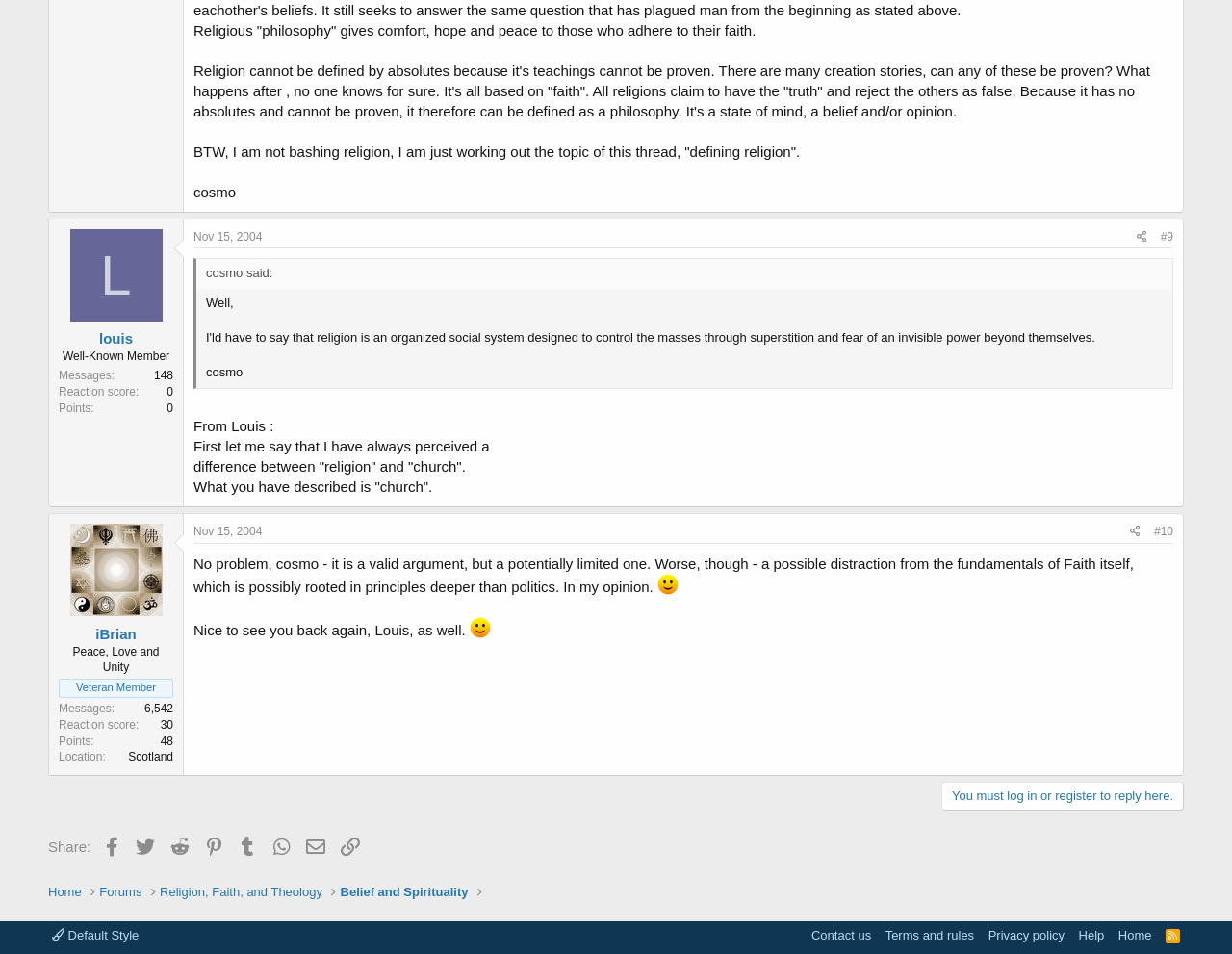Find the bounding box coordinates of the element you need to click on to perform this action: 'Reply to the post'. The coordinates should be represented by four float values between 0 and 1, in the format [left, top, right, bottom].

[0.764, 0.82, 0.961, 0.85]